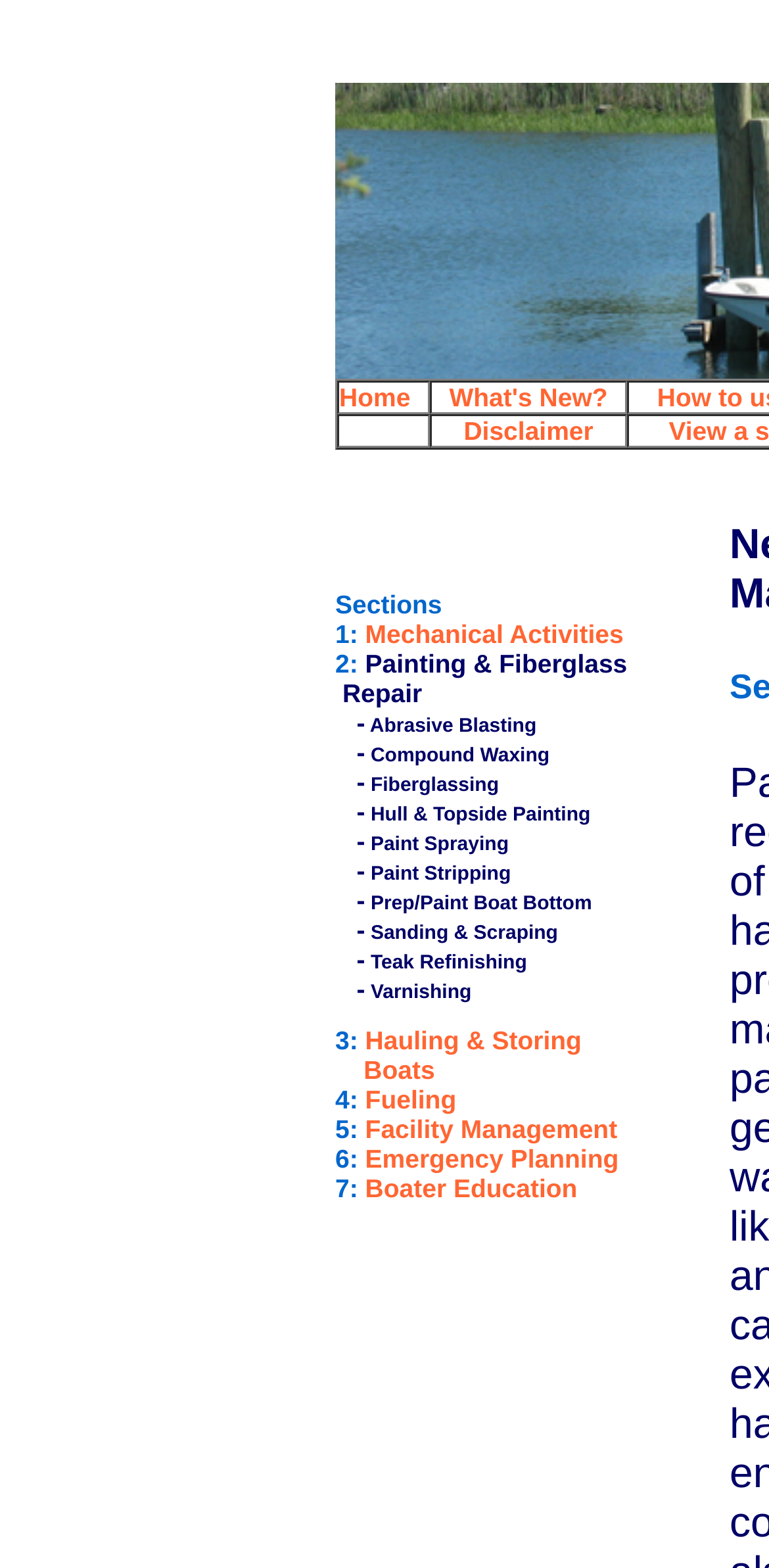Using the information in the image, give a detailed answer to the following question: What is the second section about?

I looked at the second table row in the layout table and found the link '2: Painting & Fiberglass Repair' which indicates that the second section is about Painting & Fiberglass Repair.